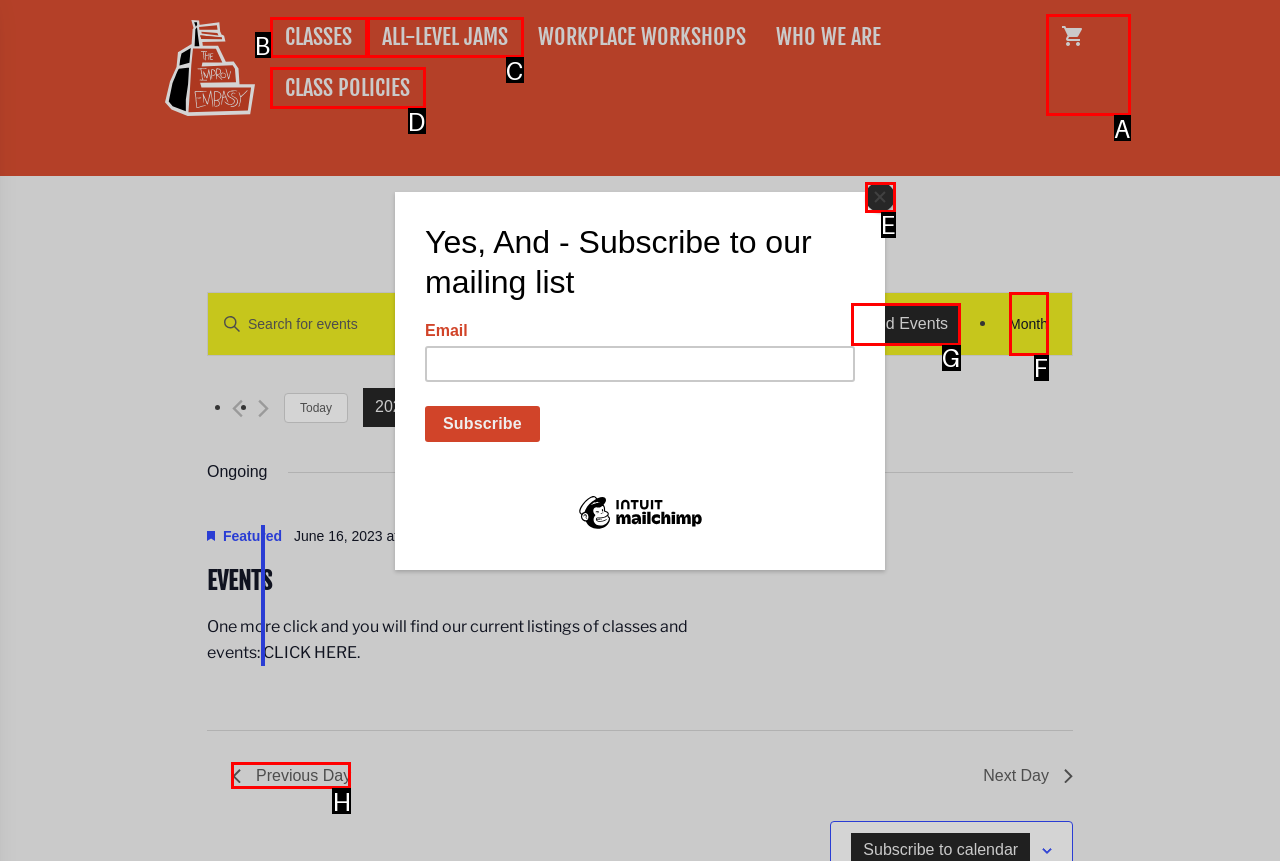For the instruction: Go to the previous day, determine the appropriate UI element to click from the given options. Respond with the letter corresponding to the correct choice.

H